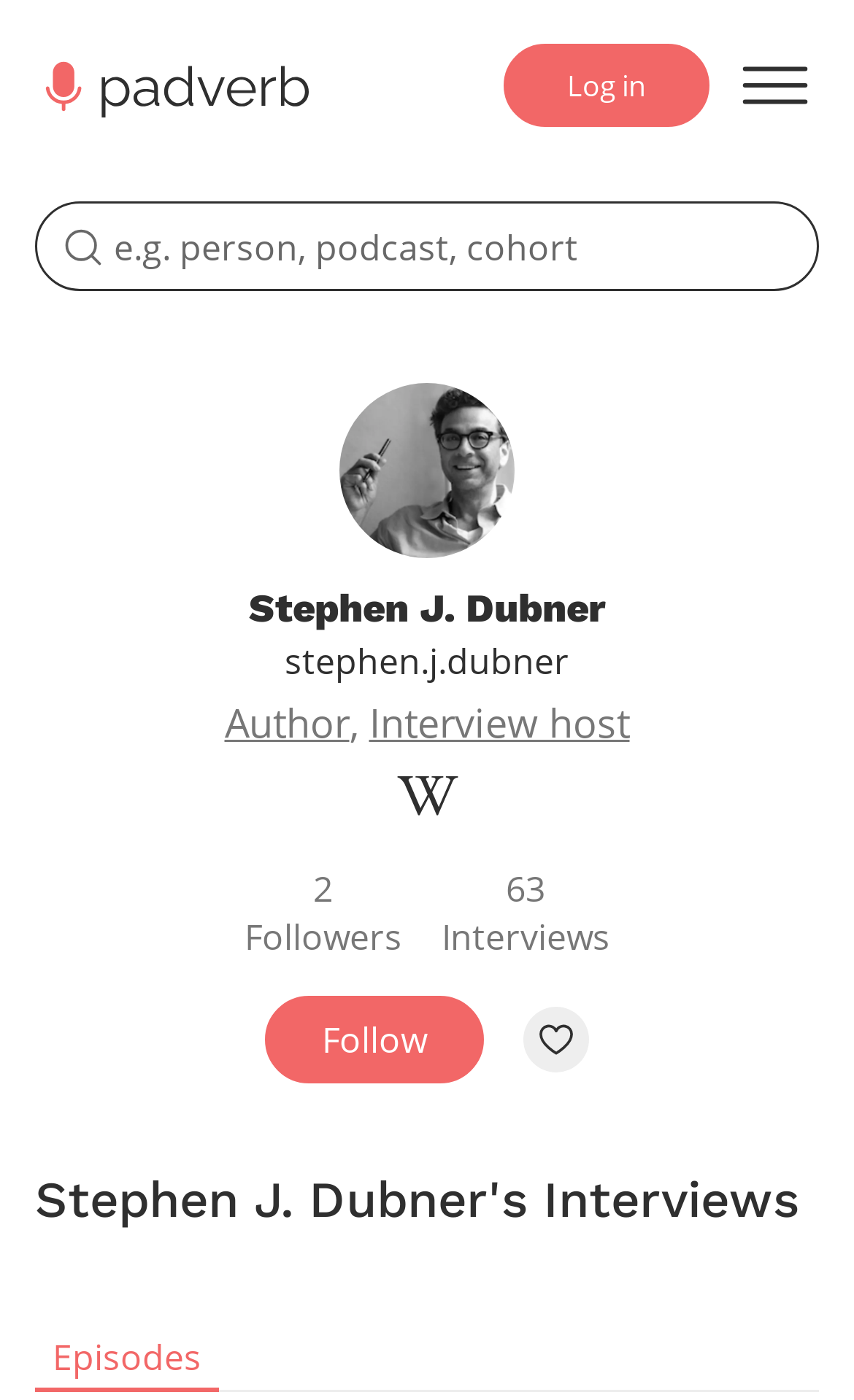Pinpoint the bounding box coordinates of the clickable area necessary to execute the following instruction: "Open menu". The coordinates should be given as four float numbers between 0 and 1, namely [left, top, right, bottom].

[0.856, 0.038, 0.959, 0.084]